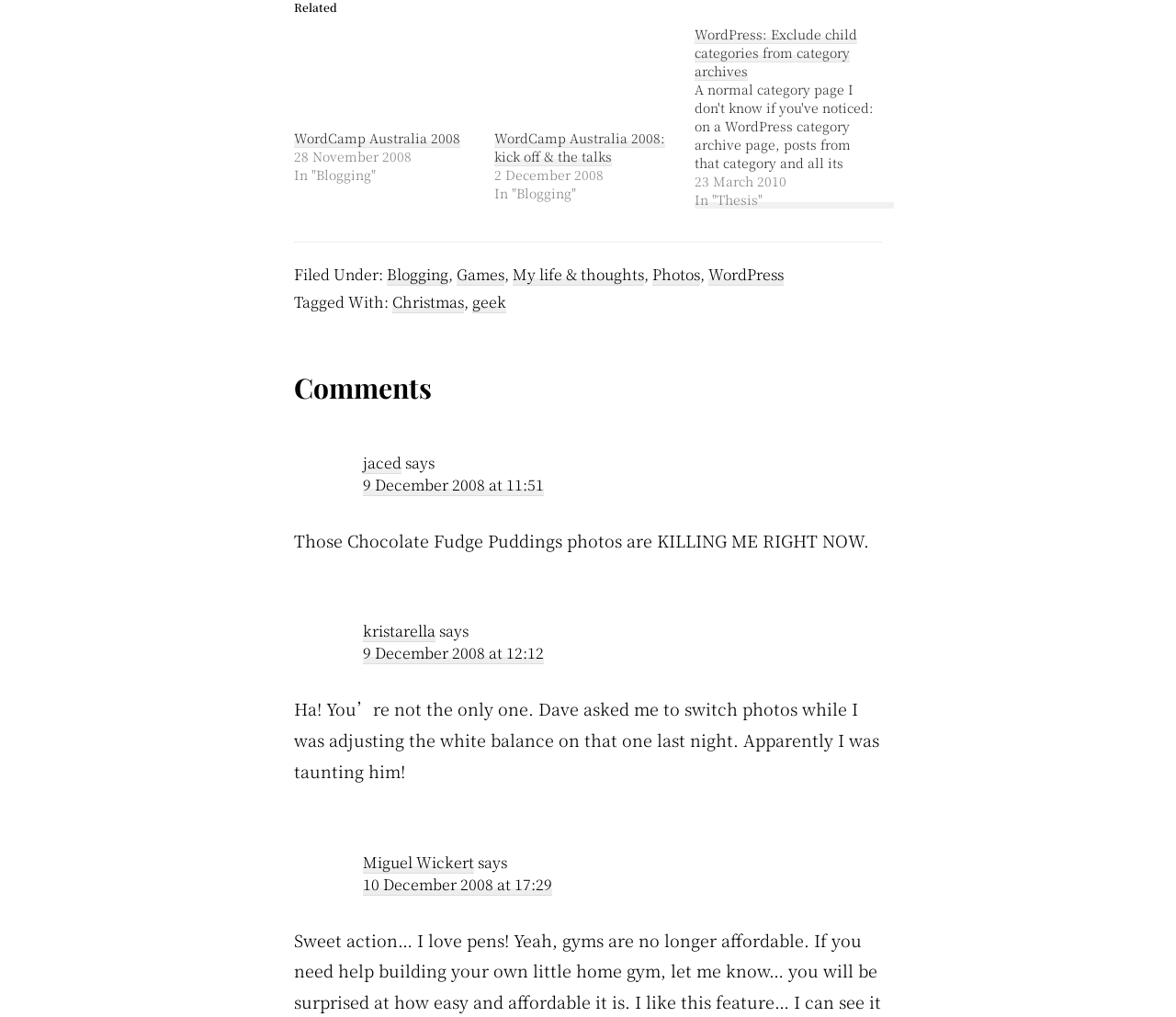Kindly provide the bounding box coordinates of the section you need to click on to fulfill the given instruction: "View the comment from Miguel Wickert".

[0.309, 0.837, 0.403, 0.859]